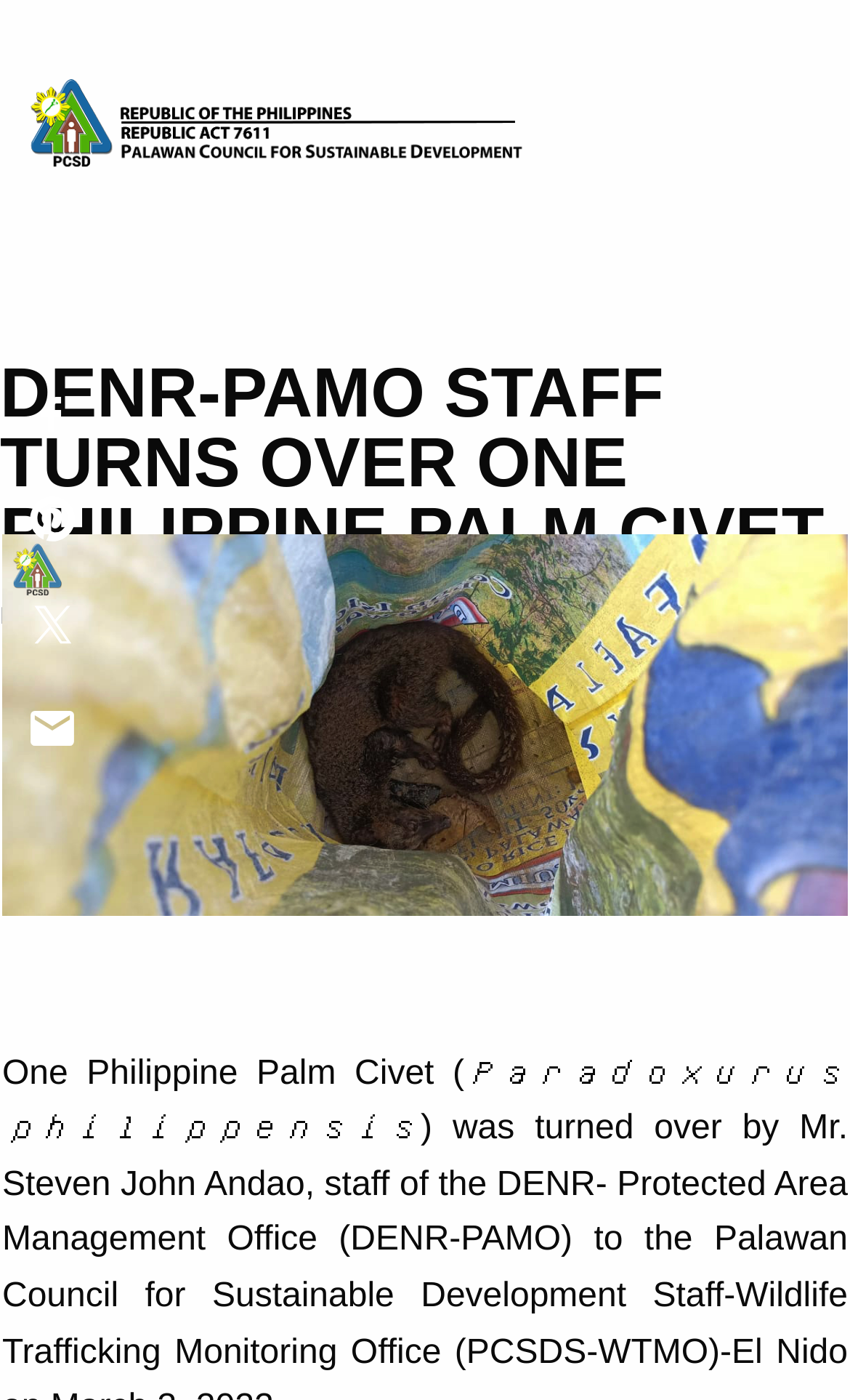What is the date of the article?
Utilize the information in the image to give a detailed answer to the question.

I found the date of the article by looking at the StaticText element [92] which contains the text 'Mar 7, 2022'. This element is located below the heading and author information, which suggests it is the date of the article.